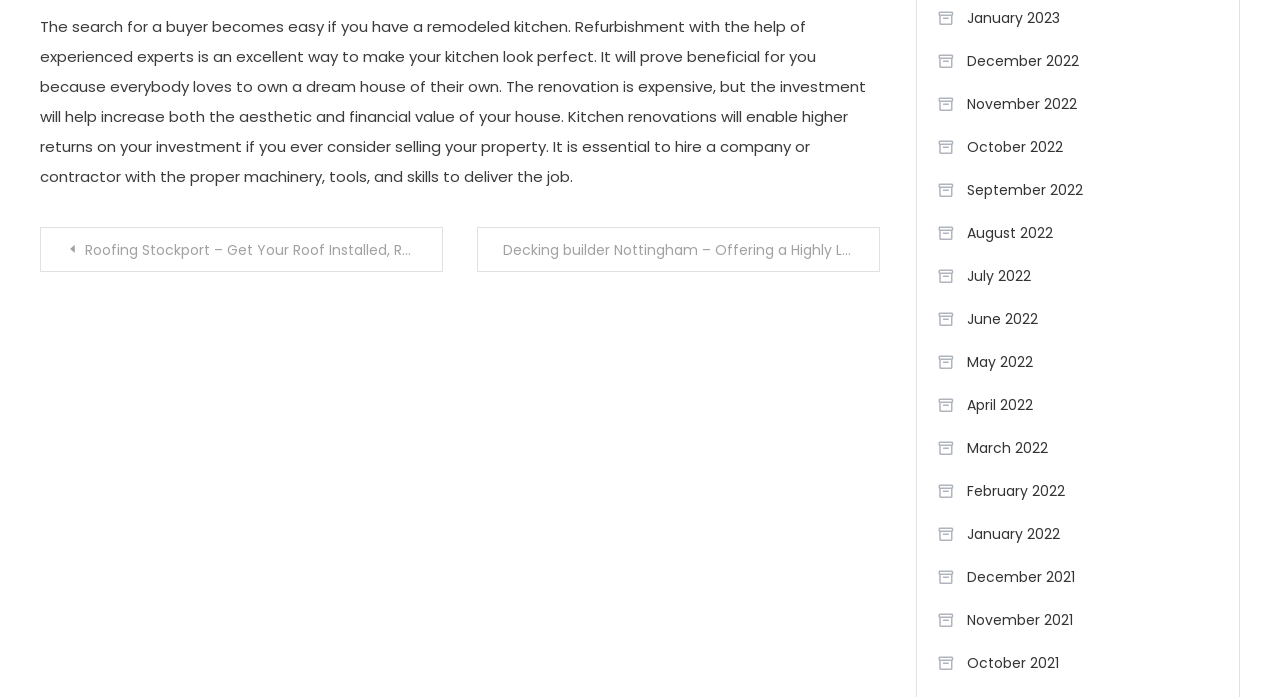Carefully observe the image and respond to the question with a detailed answer:
What is the tone of the article?

The tone of the article is informative, which is evident from the text content of the StaticText element with ID 517, which provides information about kitchen renovations and its benefits in a neutral and objective tone, without any emotional or persuasive language.